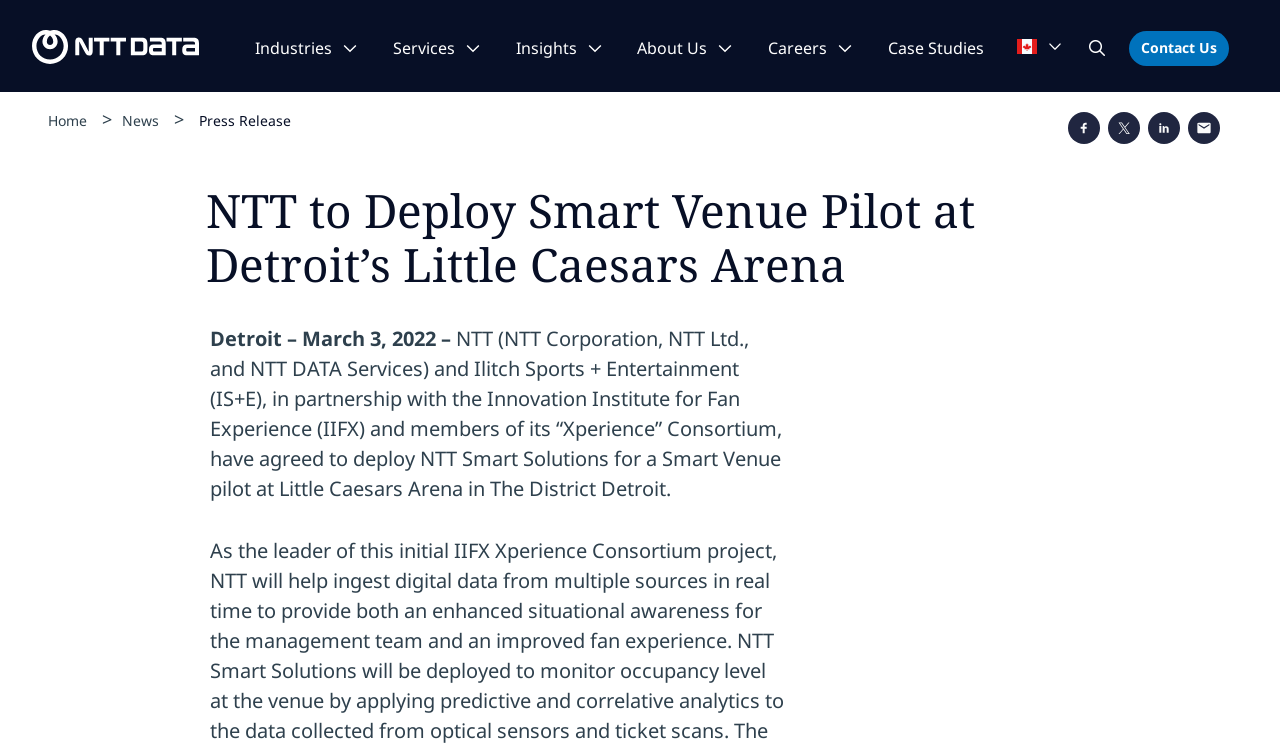Please provide a one-word or short phrase answer to the question:
What is the name of the arena mentioned in the article?

Little Caesars Arena